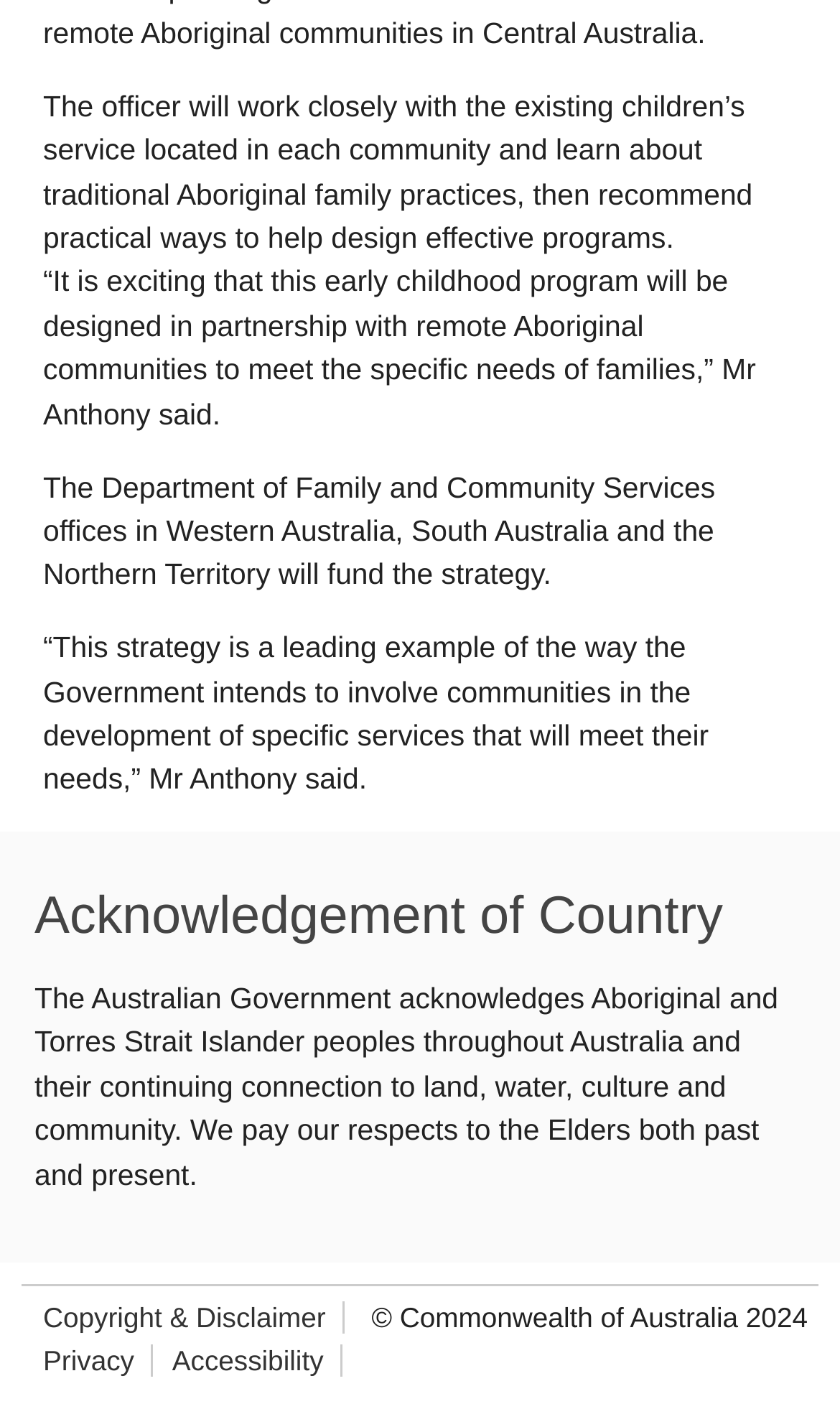Carefully observe the image and respond to the question with a detailed answer:
What are the three links at the bottom?

The three links at the bottom of the webpage are 'Copyright & Disclaimer', 'Privacy', and 'Accessibility'.